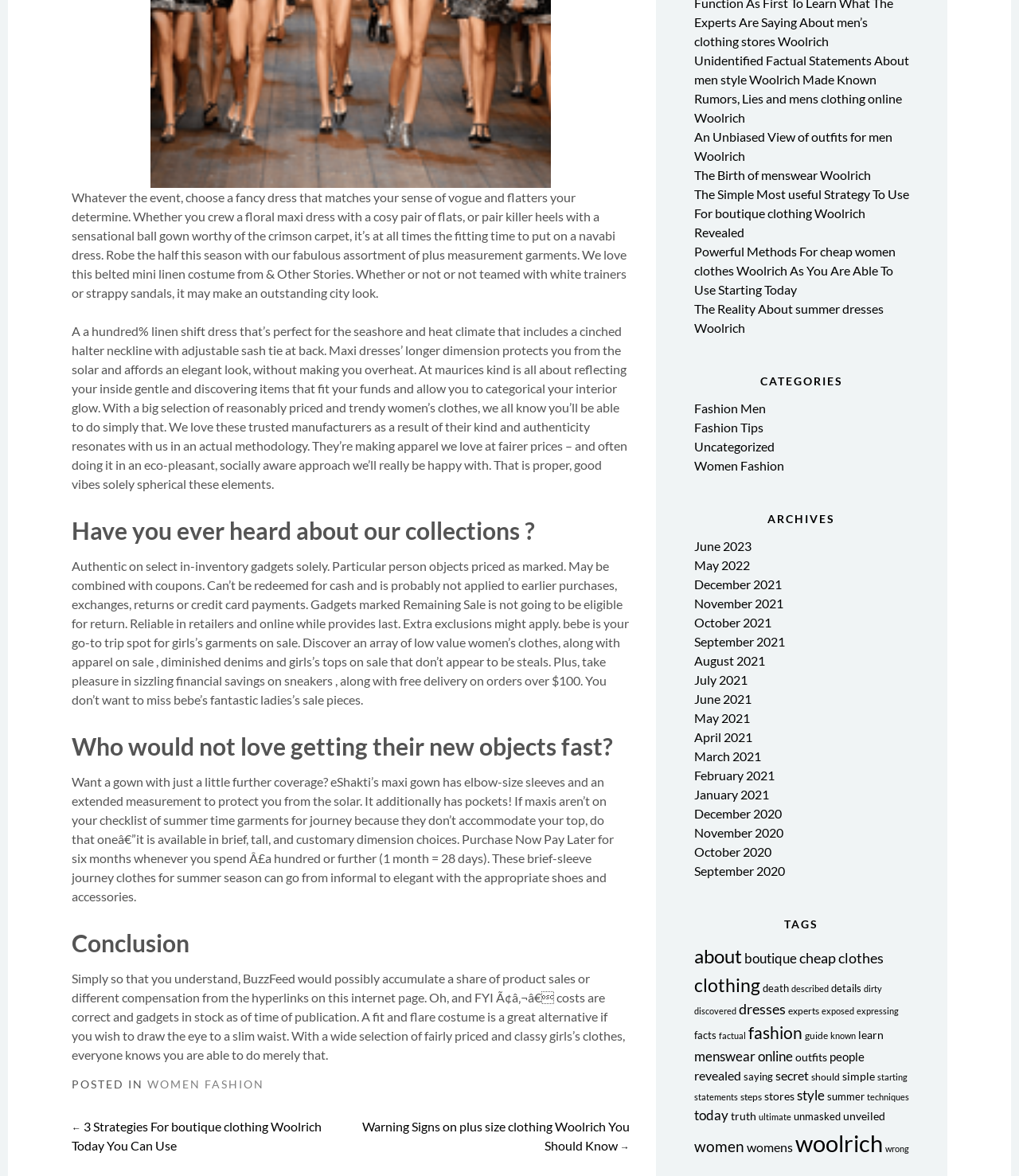Locate the bounding box of the UI element with the following description: "details".

[0.815, 0.835, 0.845, 0.845]